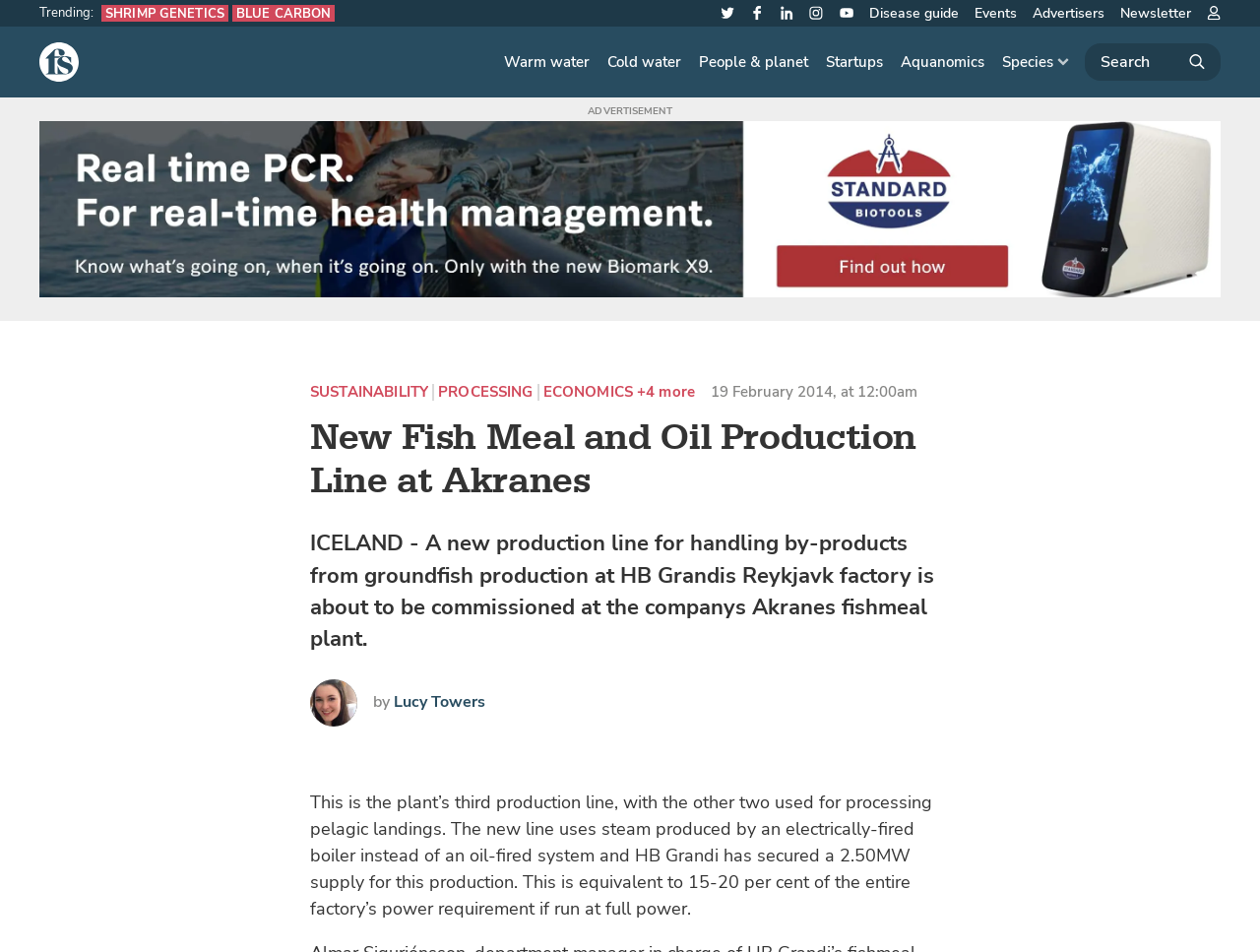Find the bounding box of the UI element described as follows: "Startups".

[0.649, 0.048, 0.707, 0.082]